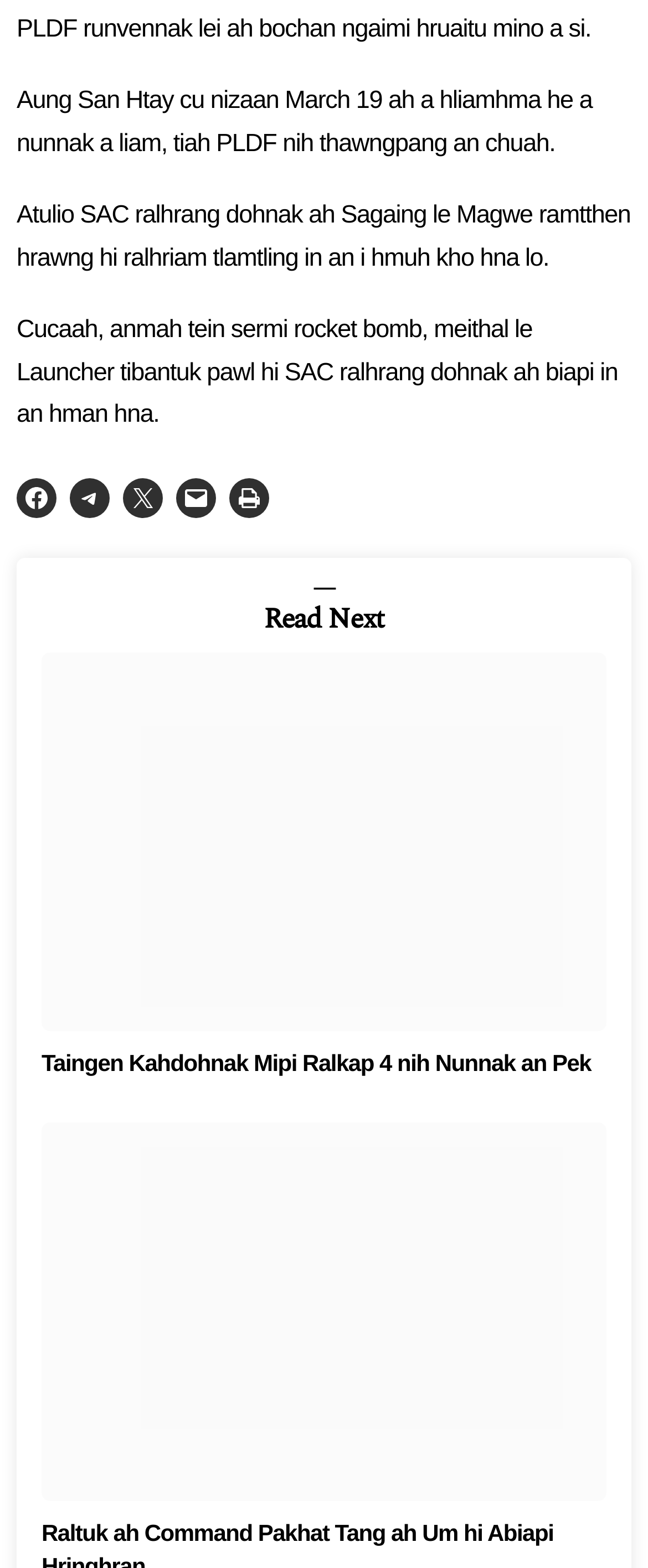Provide the bounding box coordinates, formatted as (top-left x, top-left y, bottom-right x, bottom-right y), with all values being floating point numbers between 0 and 1. Identify the bounding box of the UI element that matches the description: Email this Page

[0.19, 0.305, 0.251, 0.33]